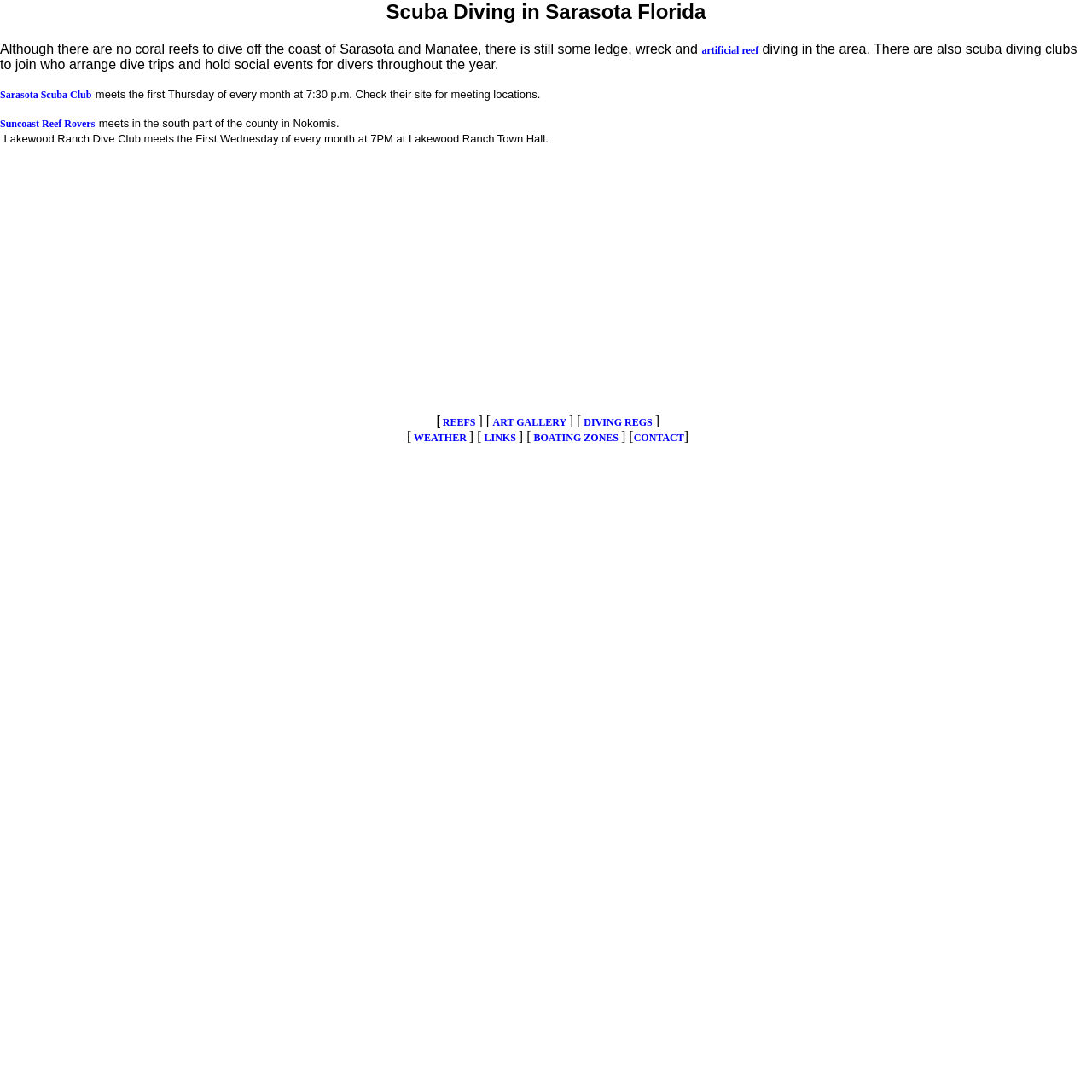Determine the bounding box coordinates (top-left x, top-left y, bottom-right x, bottom-right y) of the UI element described in the following text: Facebook

None